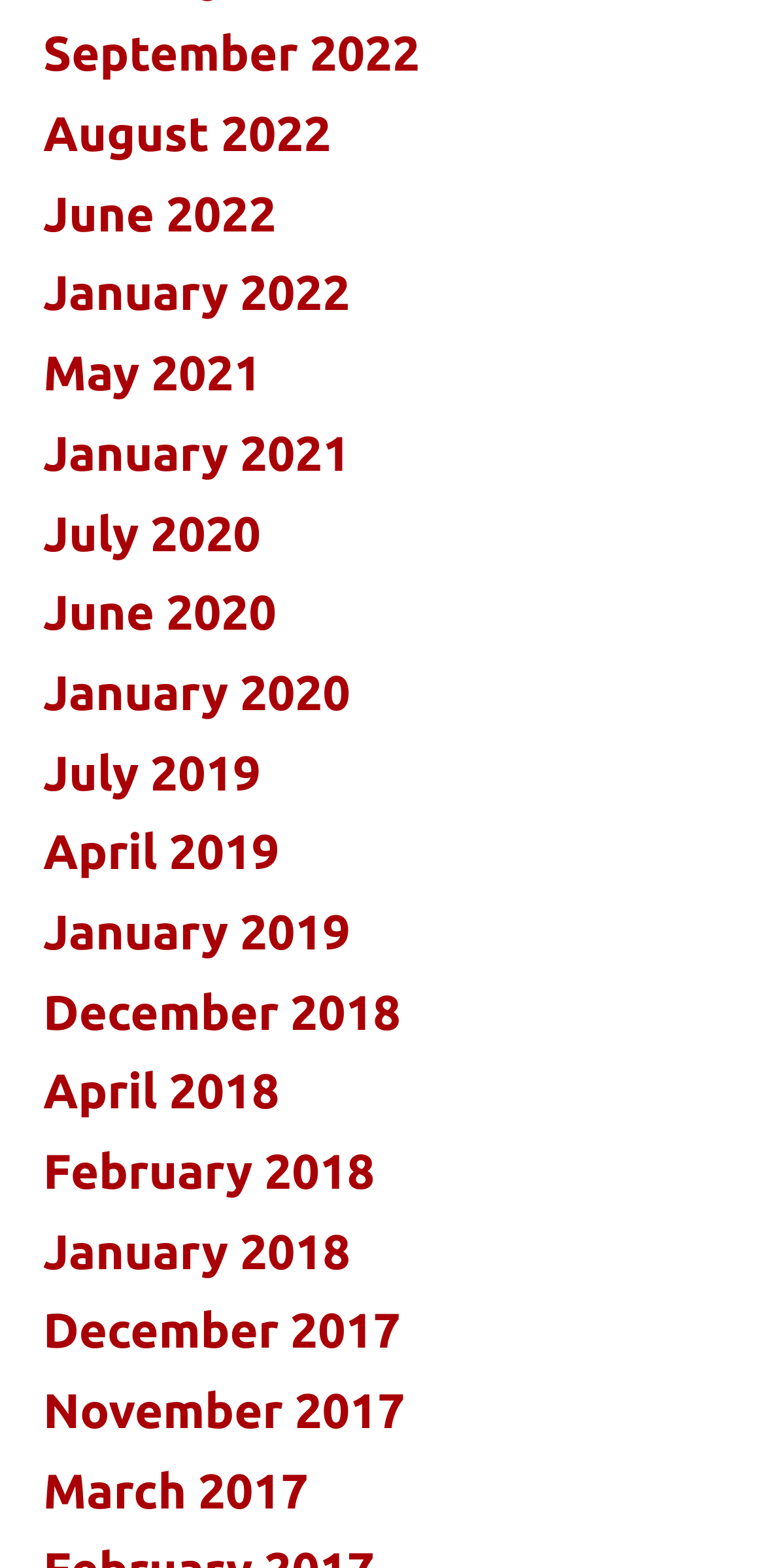Answer the question below using just one word or a short phrase: 
What is the most recent month listed?

September 2022